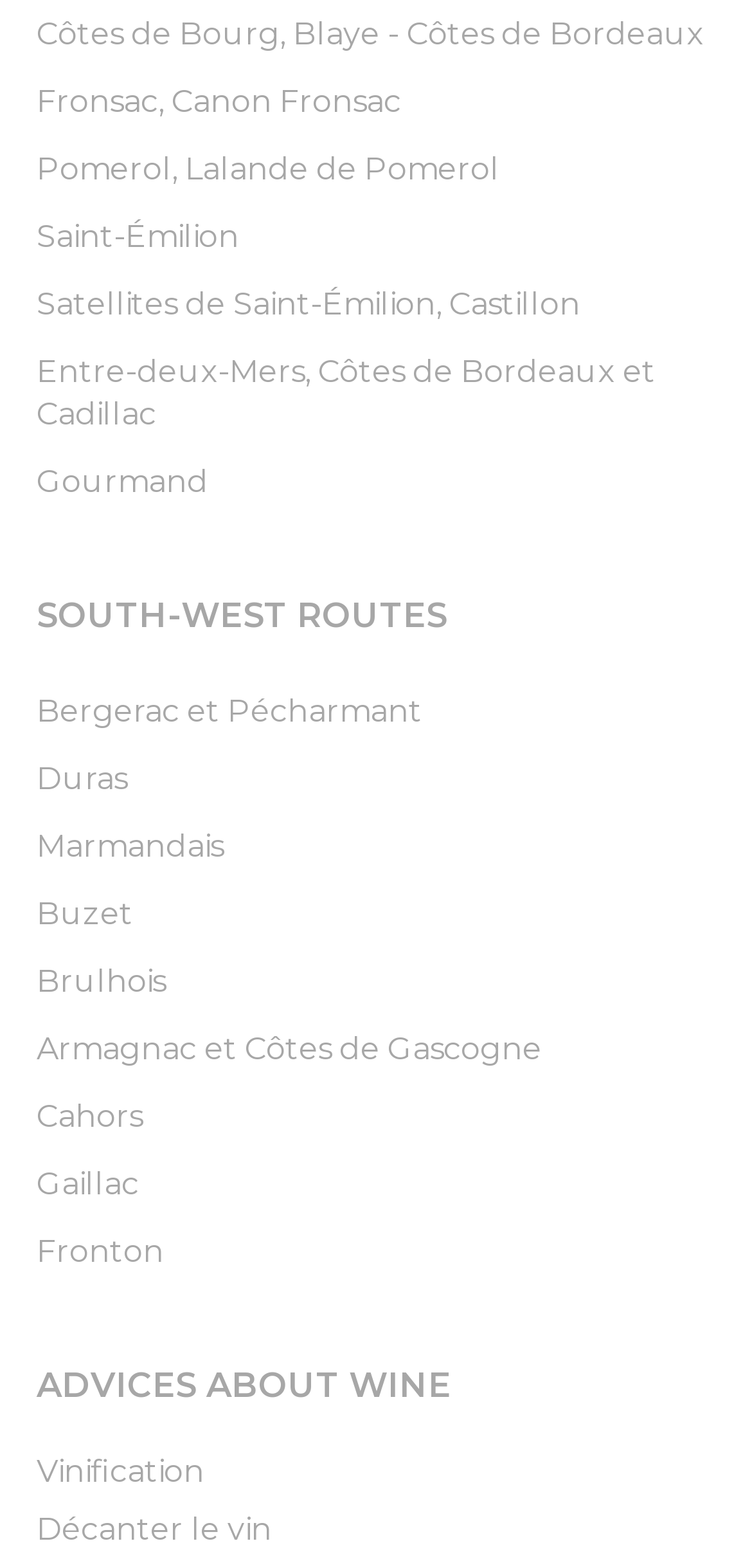Please identify the coordinates of the bounding box for the clickable region that will accomplish this instruction: "Visit Banishing Bronchitis".

None